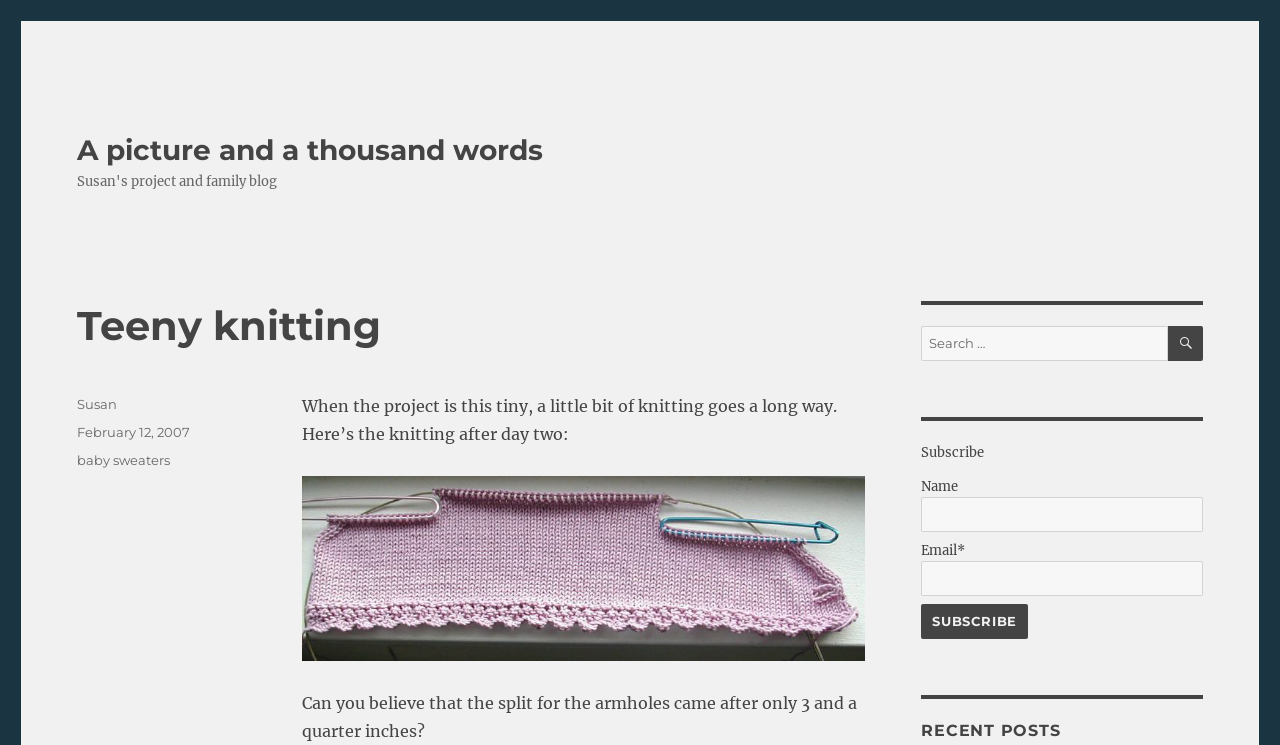What is the category of this post?
Carefully examine the image and provide a detailed answer to the question.

The category of this post can be found in the footer section of the webpage, where it says 'Categories' followed by a link 'baby sweaters'.